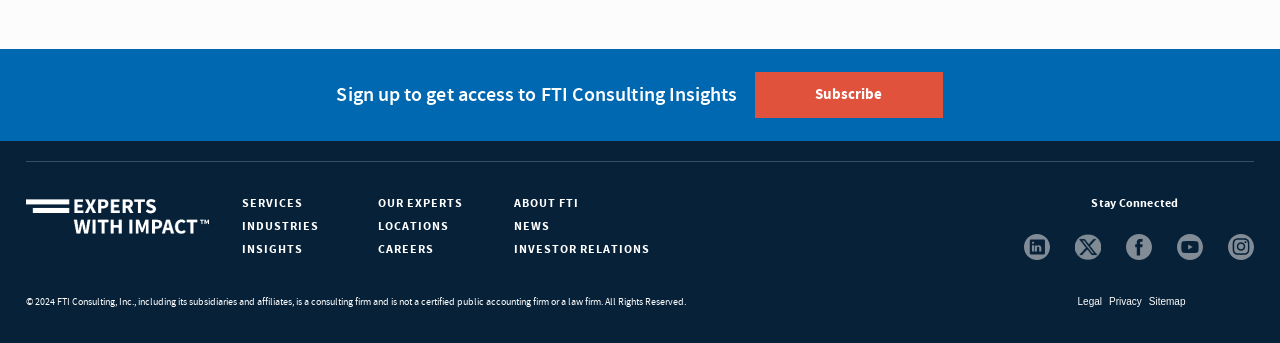For the following element description, predict the bounding box coordinates in the format (top-left x, top-left y, bottom-right x, bottom-right y). All values should be floating point numbers between 0 and 1. Description: Our Experts

[0.295, 0.567, 0.362, 0.617]